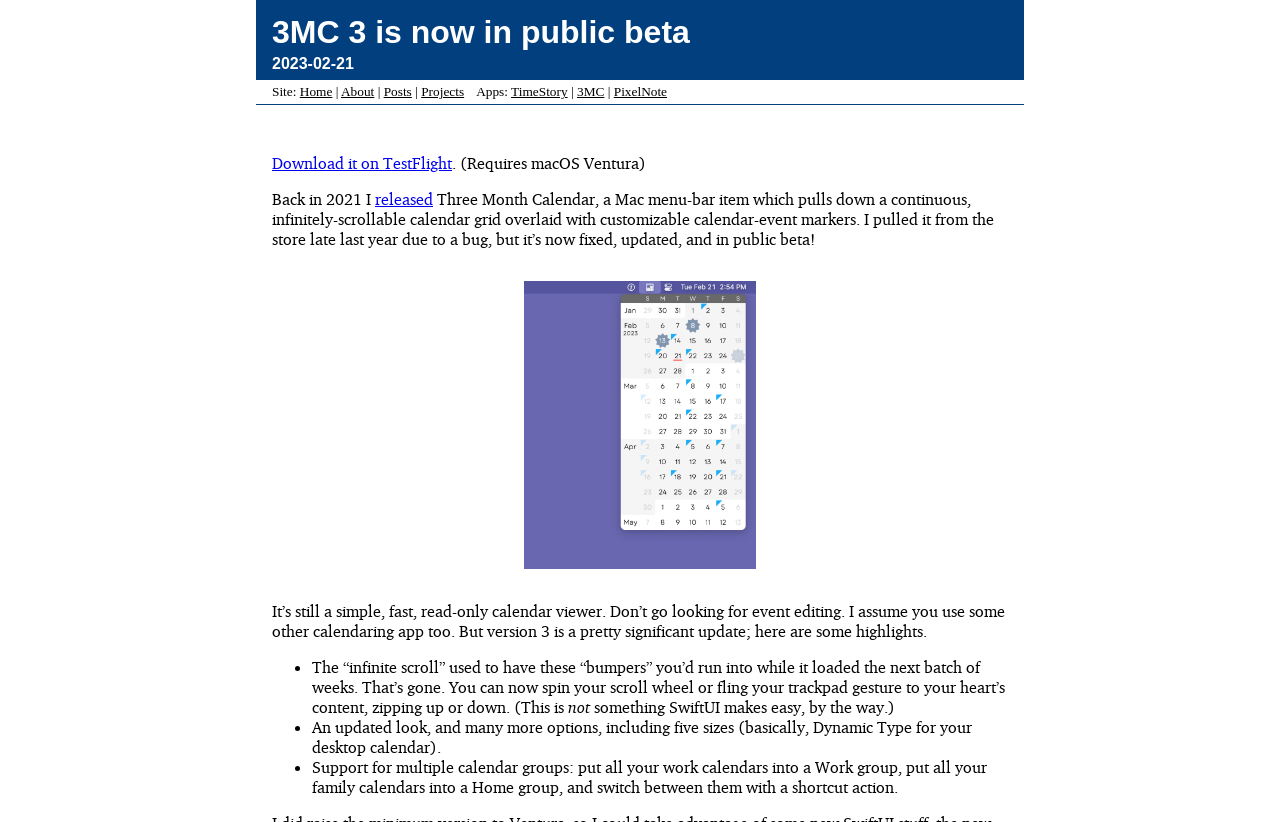Please give a succinct answer using a single word or phrase:
How many links are in the navigation menu?

5